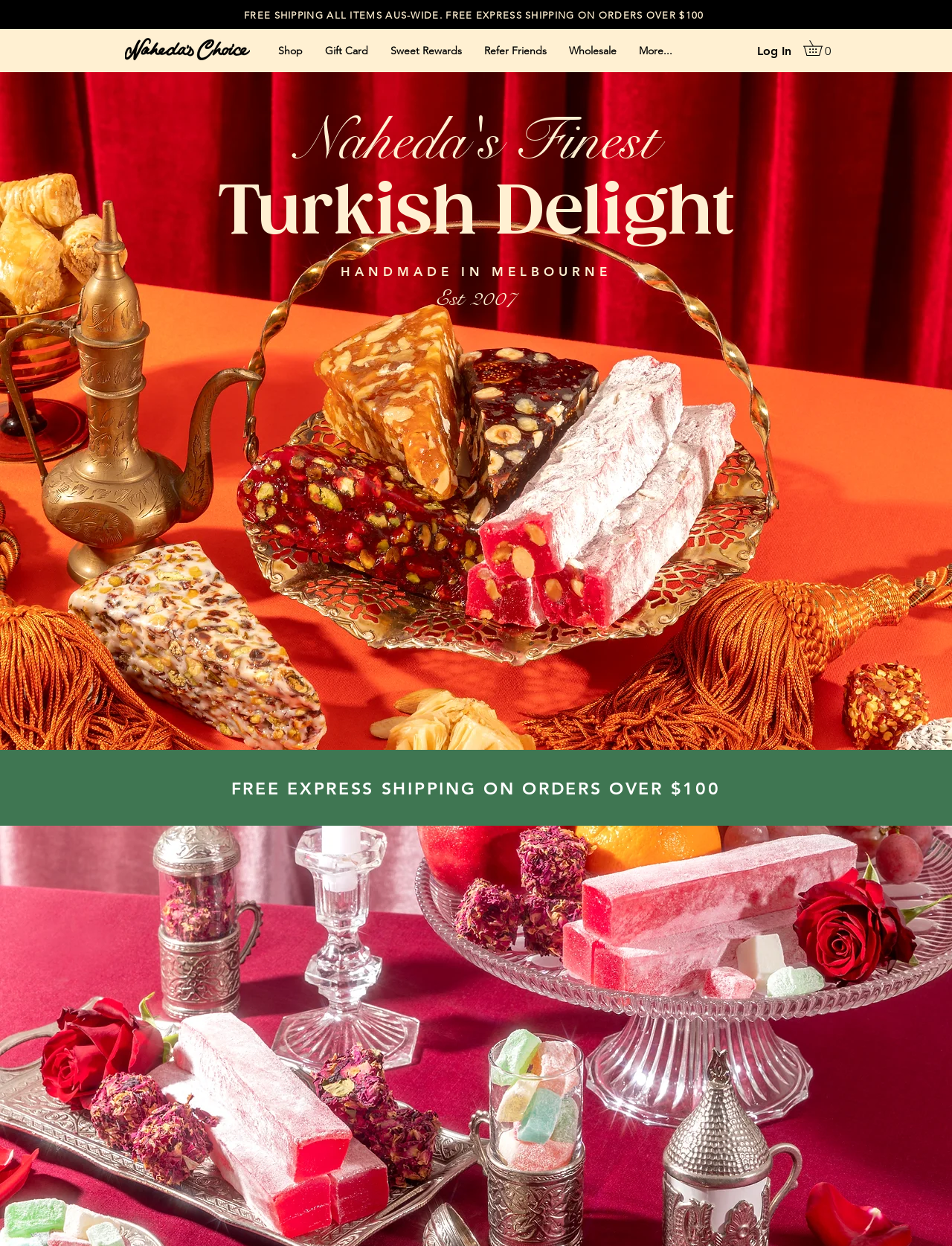Using a single word or phrase, answer the following question: 
What type of products does the website sell?

Turkish Delight and dips